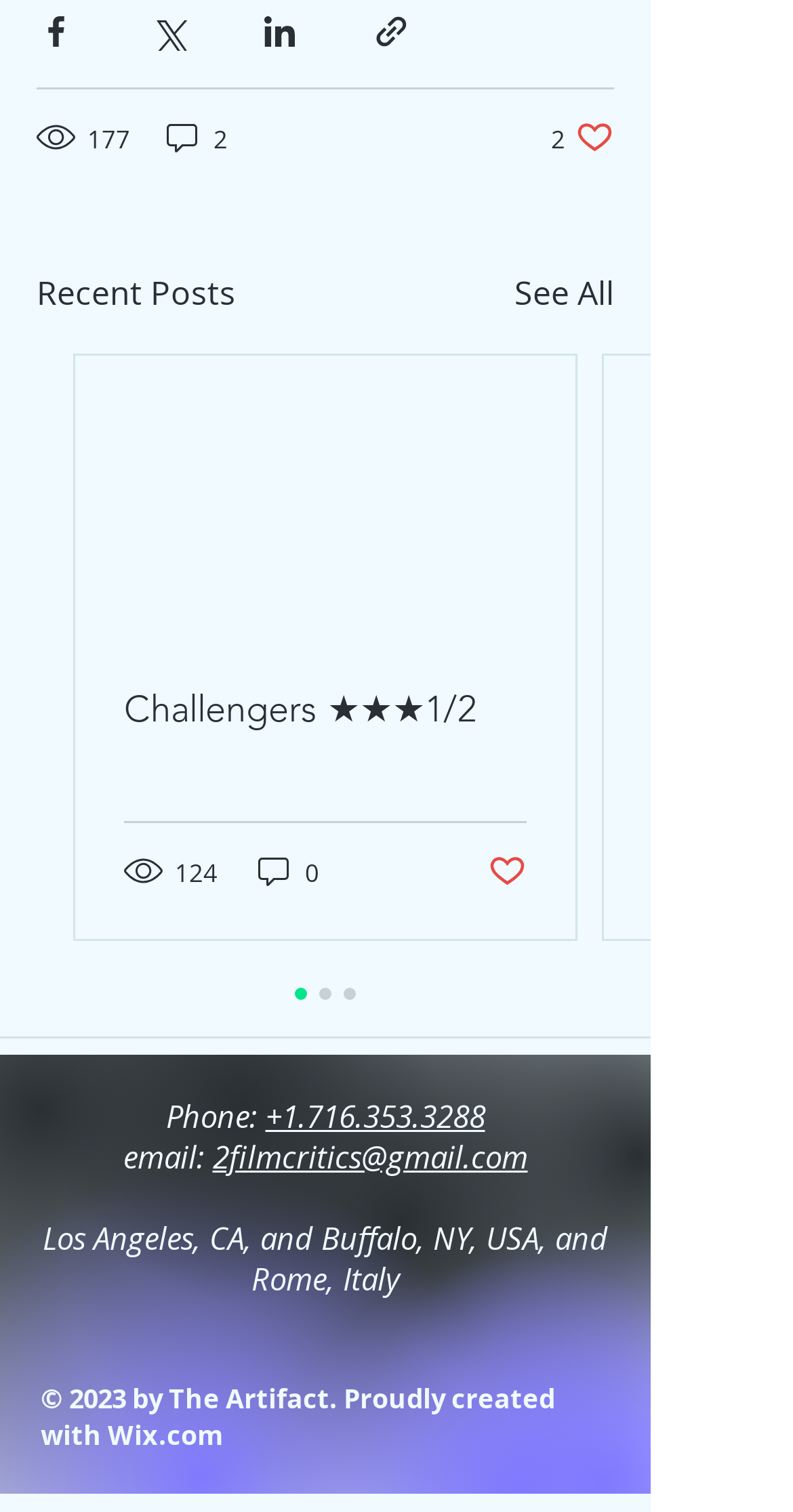Can you find the bounding box coordinates of the area I should click to execute the following instruction: "Share via Facebook"?

[0.046, 0.008, 0.095, 0.034]